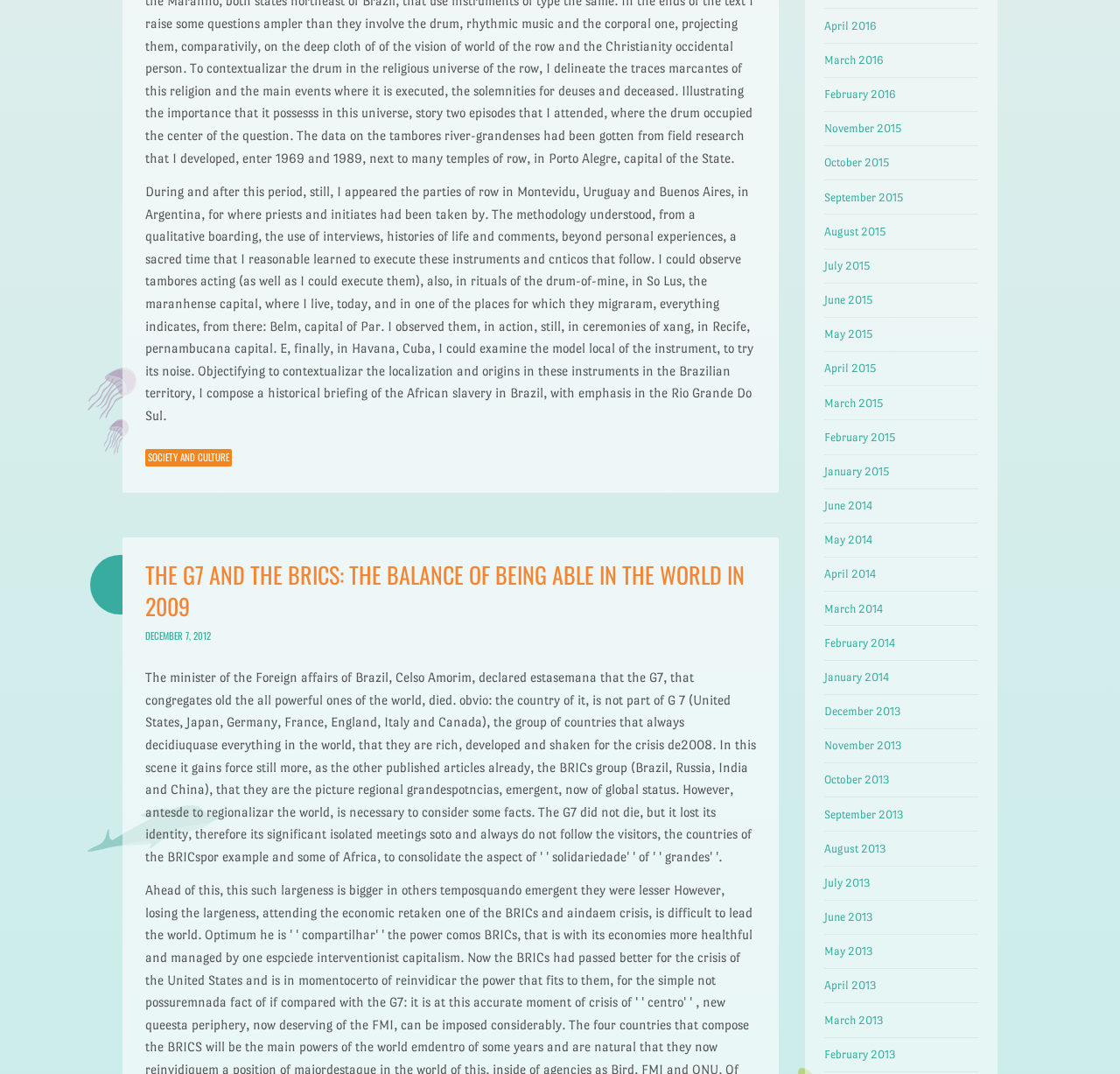Please provide a comprehensive response to the question based on the details in the image: What is the purpose of the links on the right side of the webpage?

I inferred the answer by examining the links on the right side of the webpage, which are labeled with dates, suggesting that they are archive links to previous articles or content.